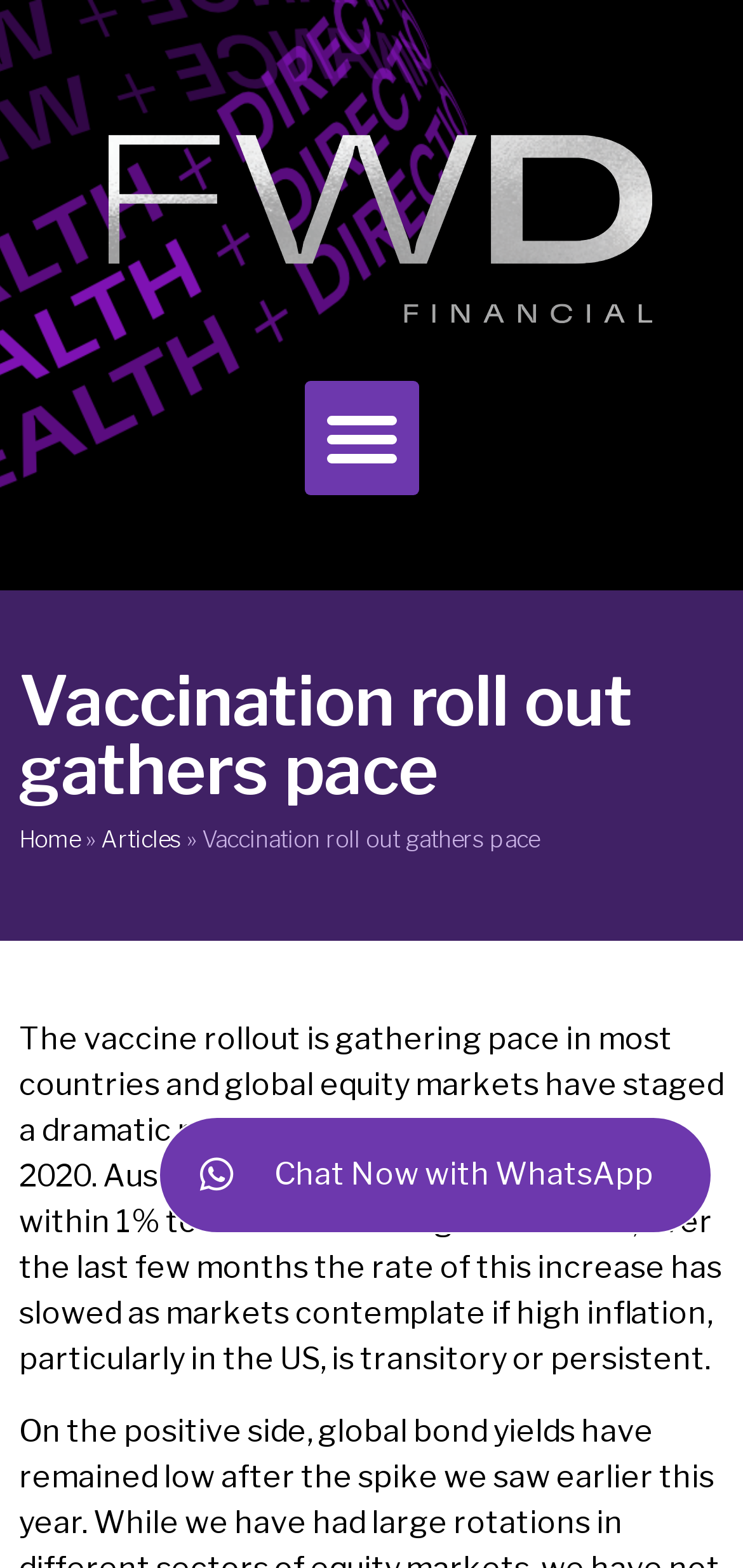What is the logo of the website?
Answer the question with as much detail as possible.

The logo of the website is located at the top left corner of the webpage, and it is an image with the text 'FWD Financial Logo'.